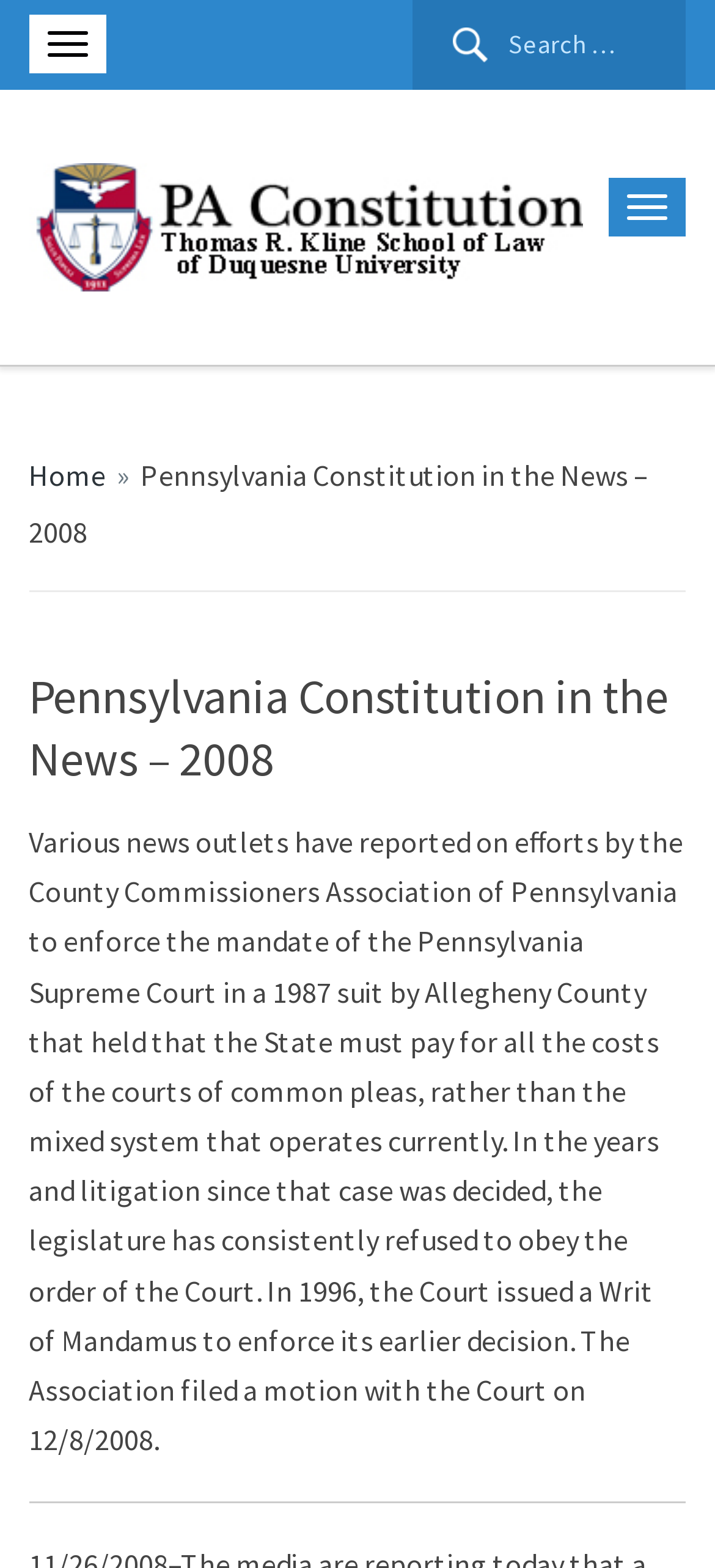With reference to the image, please provide a detailed answer to the following question: What is the name of the association that filed a motion with the Court?

The name of the association can be found in the text that describes the events that have taken place since the 1987 suit, which mentions that 'The Association filed a motion with the Court on 12/8/2008'.